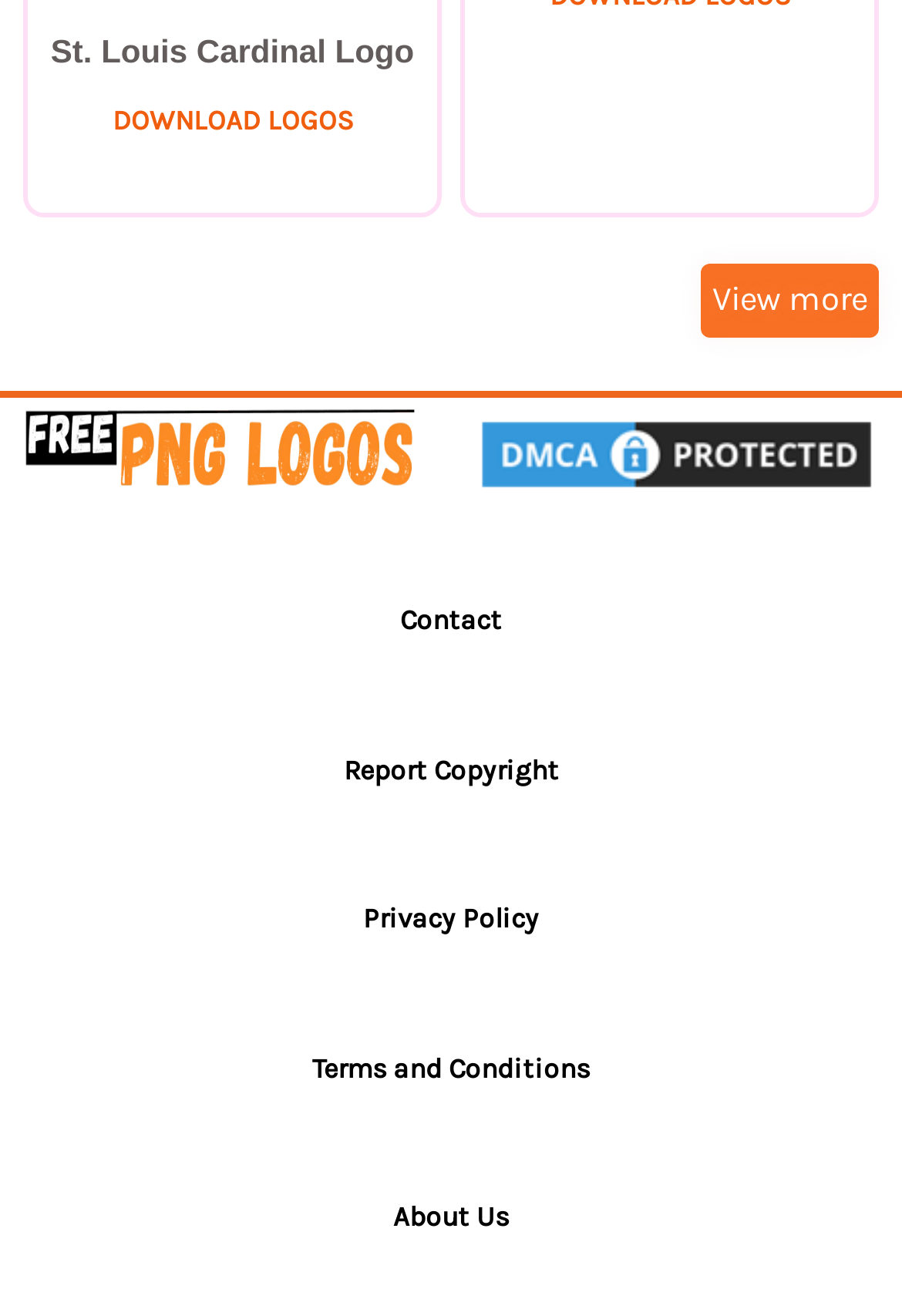Locate the bounding box coordinates of the element that should be clicked to execute the following instruction: "Read more about Synchrony Financial".

[0.609, 0.921, 0.876, 0.946]